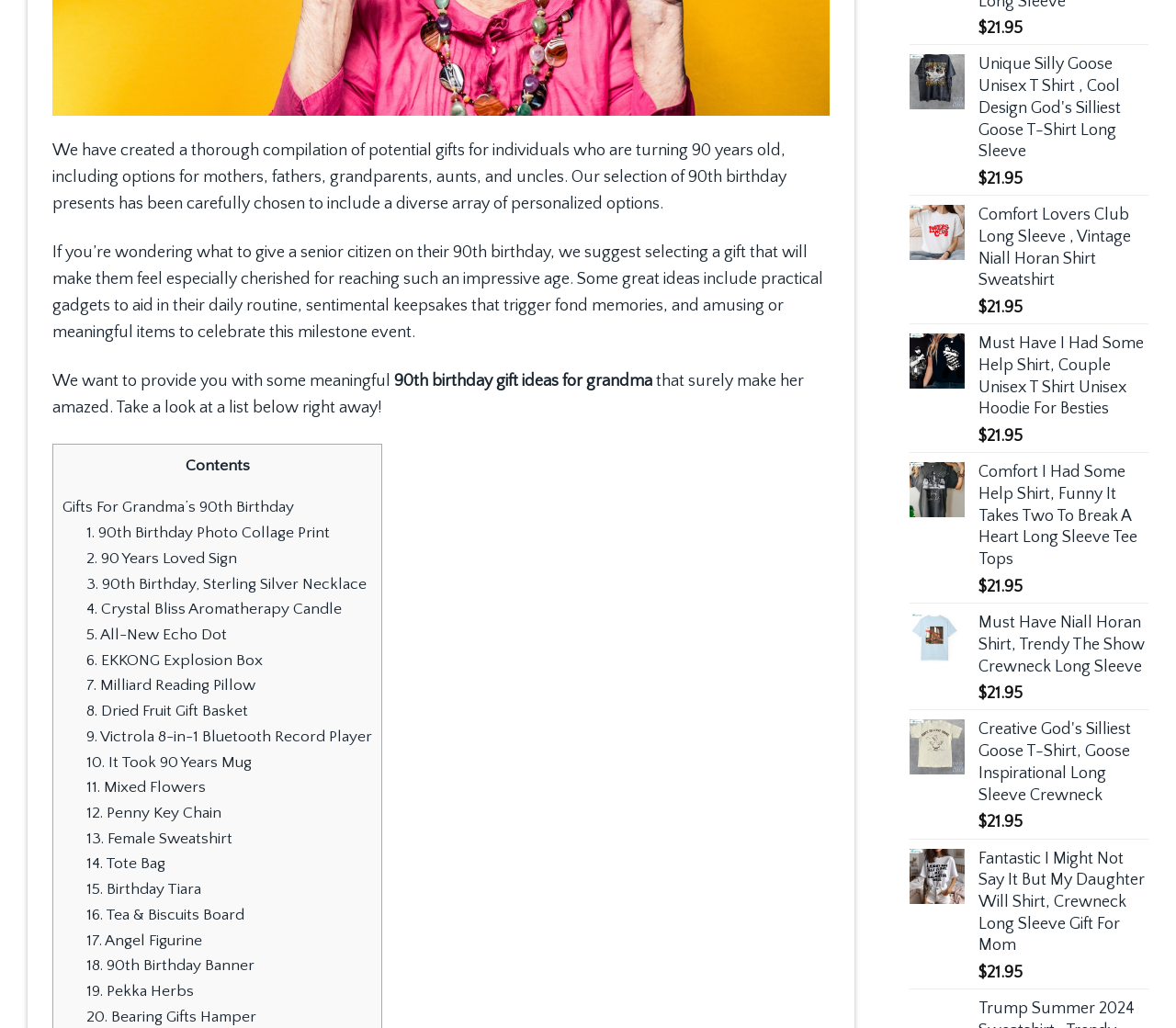Provide the bounding box coordinates of the HTML element this sentence describes: "20. Bearing Gifts Hamper". The bounding box coordinates consist of four float numbers between 0 and 1, i.e., [left, top, right, bottom].

[0.074, 0.98, 0.218, 0.998]